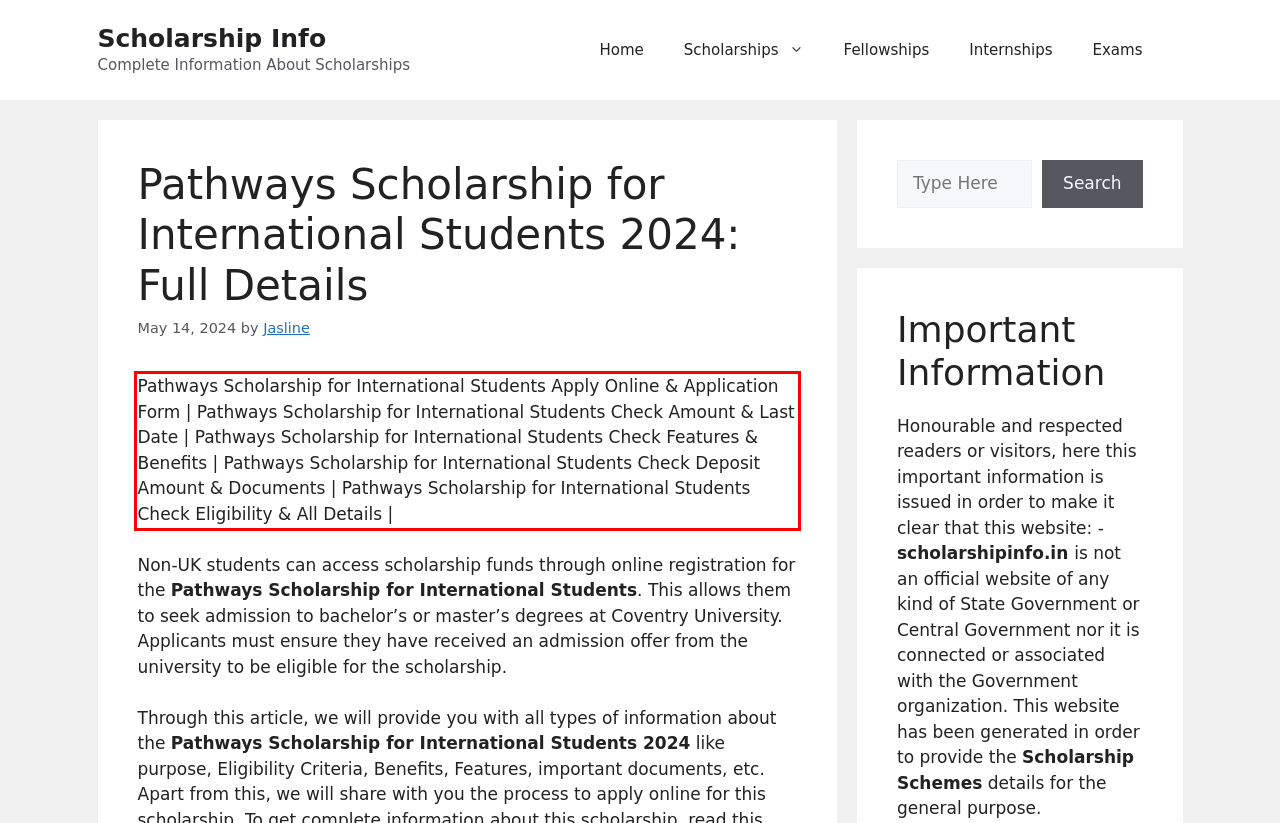Please analyze the screenshot of a webpage and extract the text content within the red bounding box using OCR.

Pathways Scholarship for International Students Apply Online & Application Form | Pathways Scholarship for International Students Check Amount & Last Date | Pathways Scholarship for International Students Check Features & Benefits | Pathways Scholarship for International Students Check Deposit Amount & Documents | Pathways Scholarship for International Students Check Eligibility & All Details |